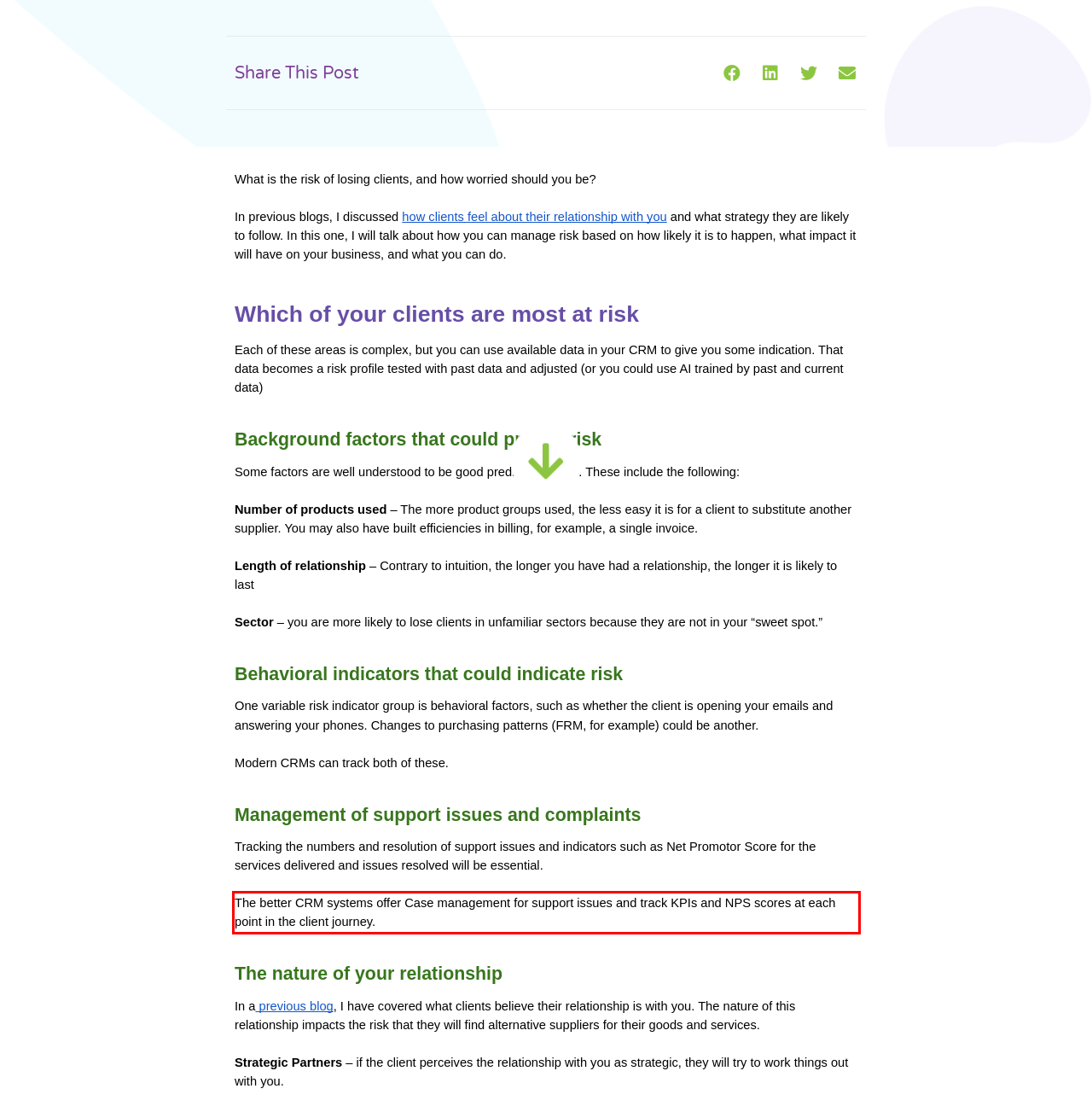You are given a screenshot showing a webpage with a red bounding box. Perform OCR to capture the text within the red bounding box.

The better CRM systems offer Case management for support issues and track KPIs and NPS scores at each point in the client journey.